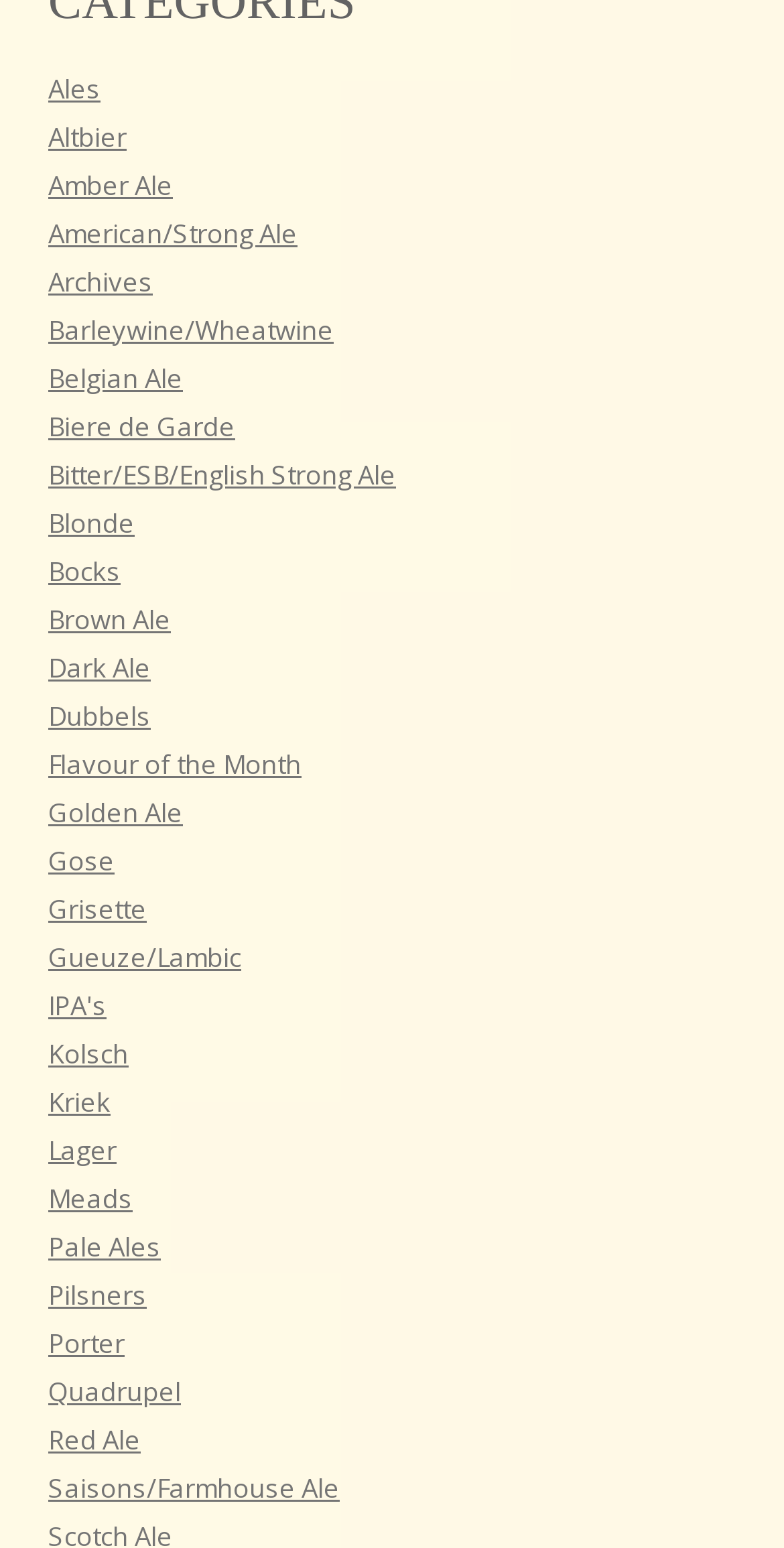Can you find the bounding box coordinates for the UI element given this description: "Accept"? Provide the coordinates as four float numbers between 0 and 1: [left, top, right, bottom].

None